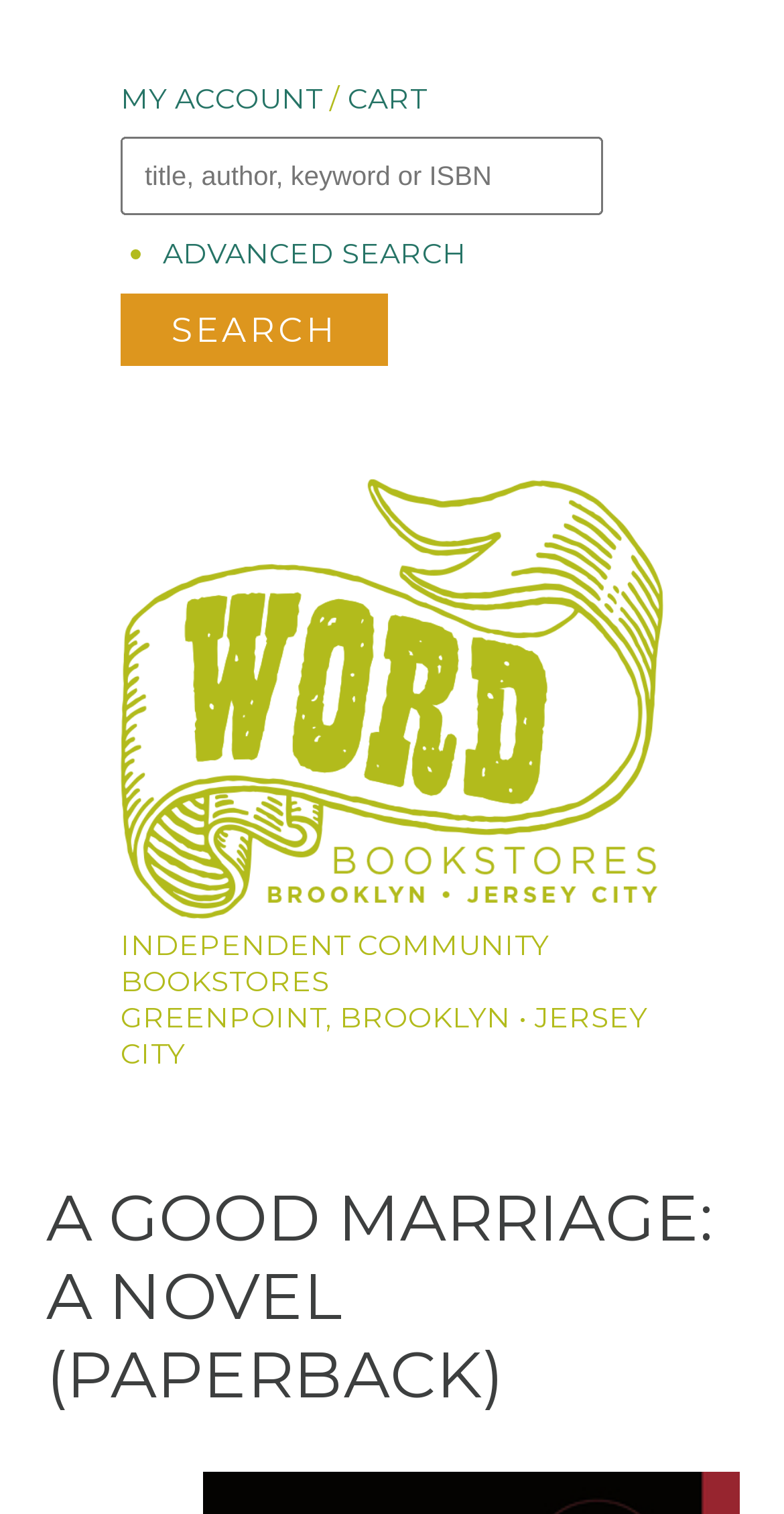Use a single word or phrase to answer the following:
What is the name of the bookstore?

WORD